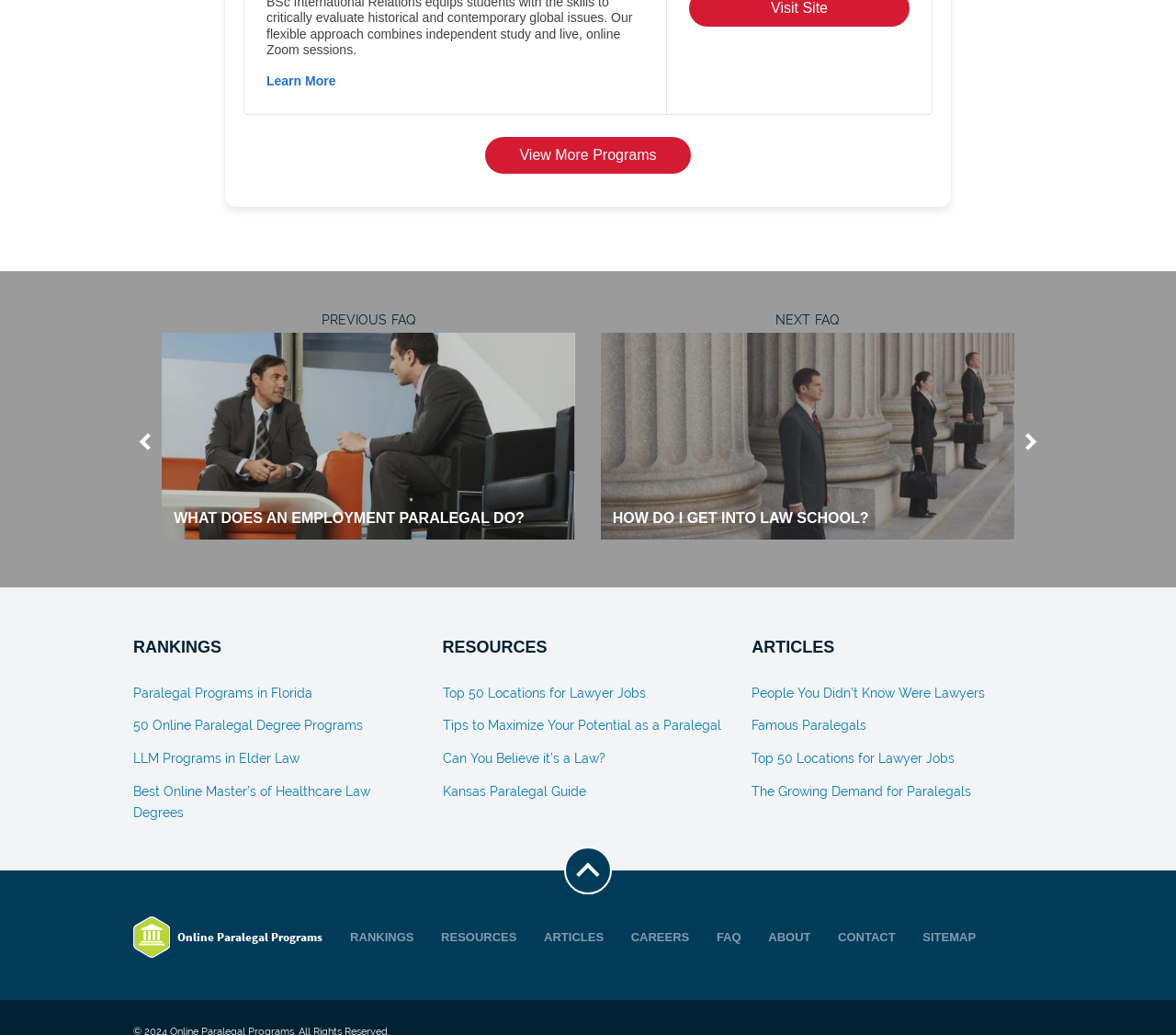Find the bounding box coordinates of the element I should click to carry out the following instruction: "Learn more about the website".

[0.227, 0.071, 0.286, 0.086]